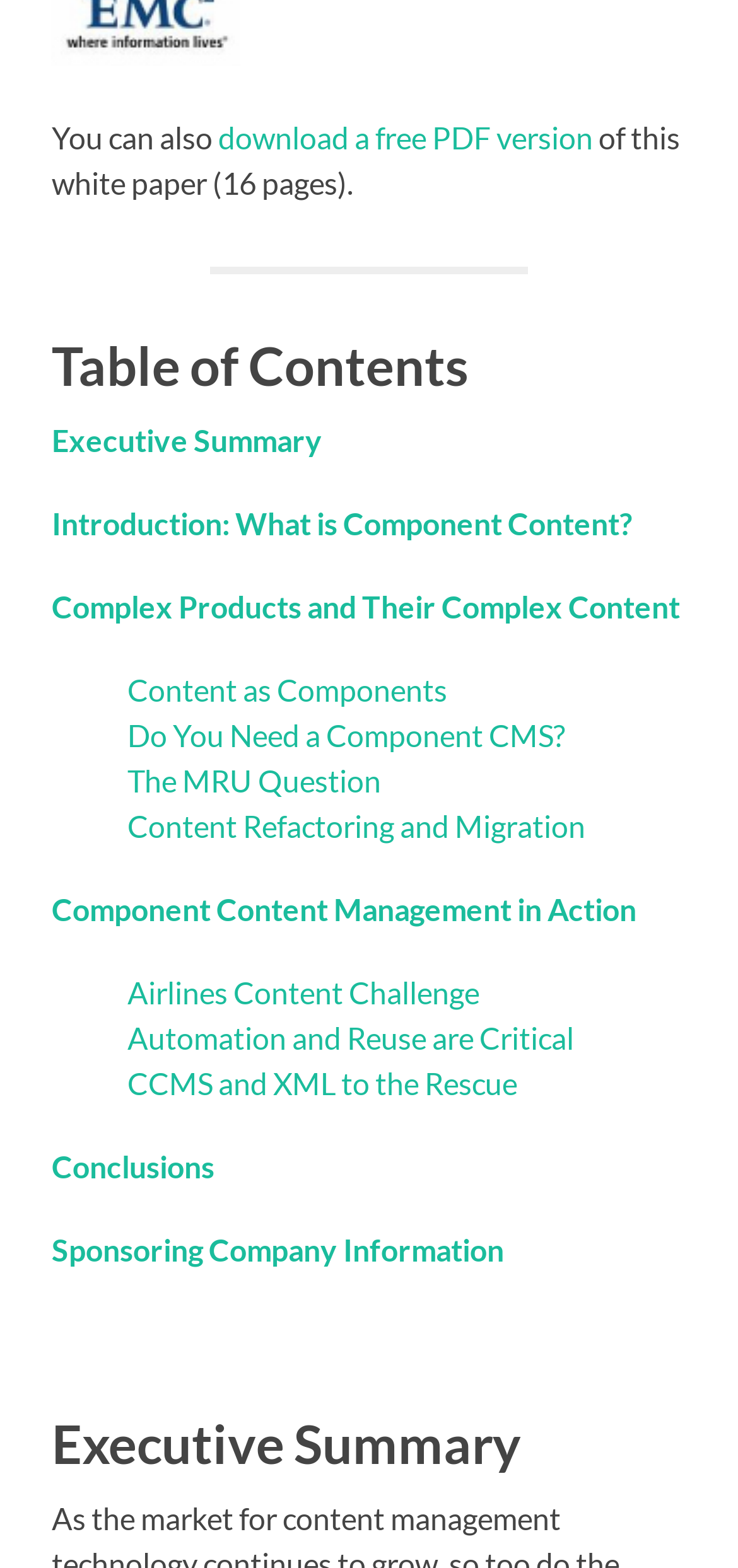Please determine the bounding box coordinates of the element's region to click for the following instruction: "view Executive Summary".

[0.07, 0.269, 0.437, 0.292]